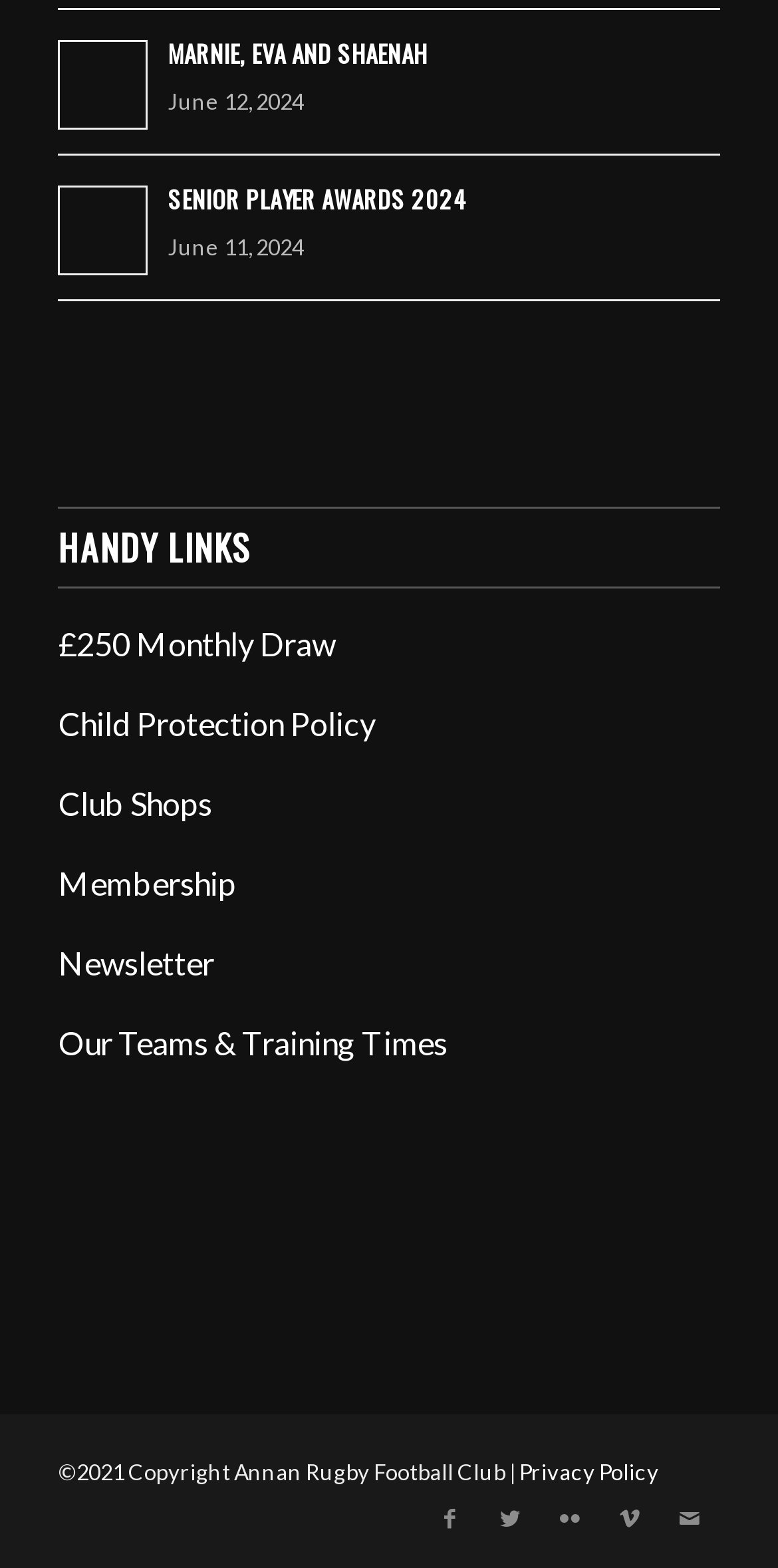Provide a brief response to the question below using one word or phrase:
How many images are on the page?

2